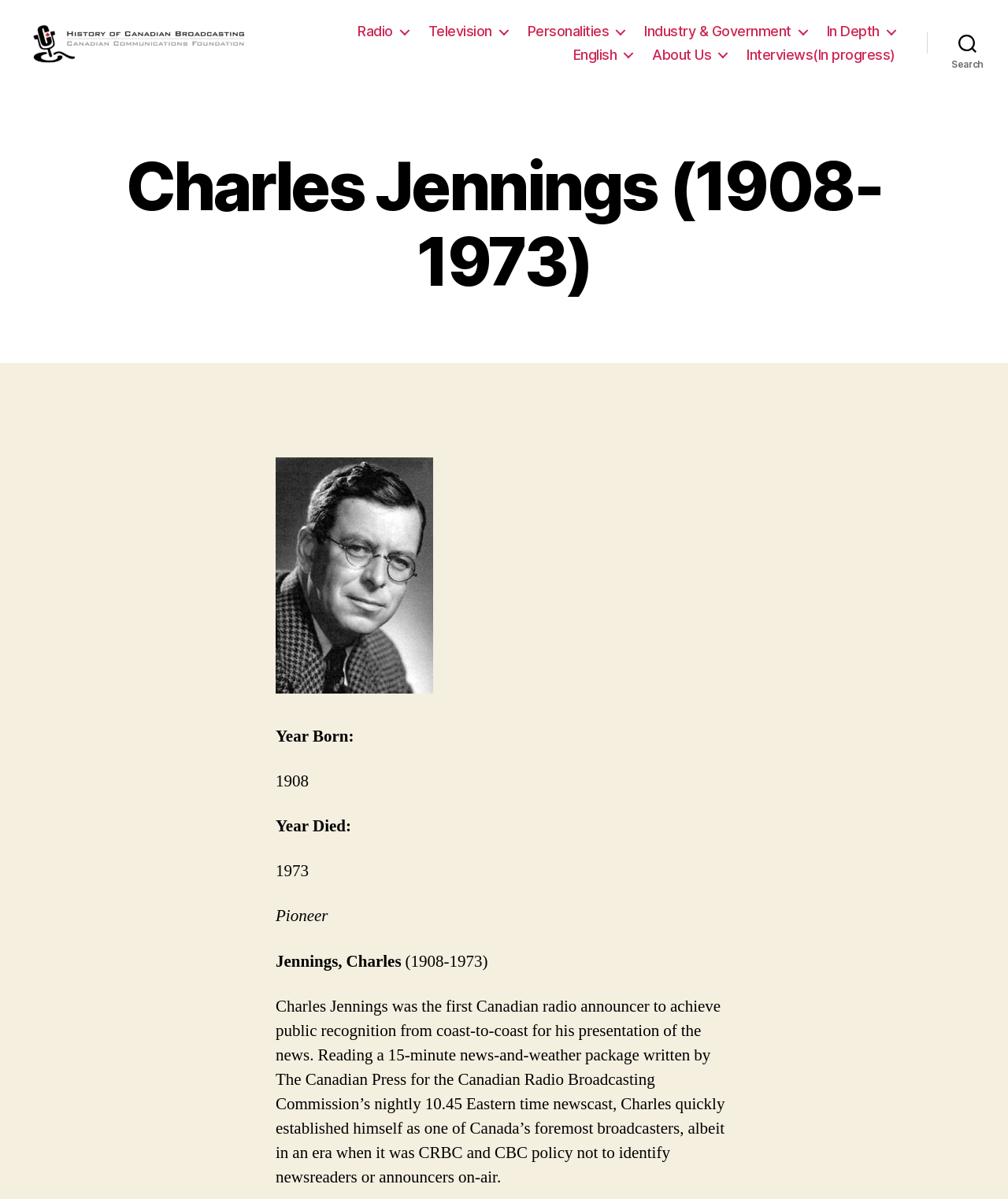Please find the bounding box coordinates of the element's region to be clicked to carry out this instruction: "Go to the 'Television' page".

[0.425, 0.022, 0.504, 0.036]